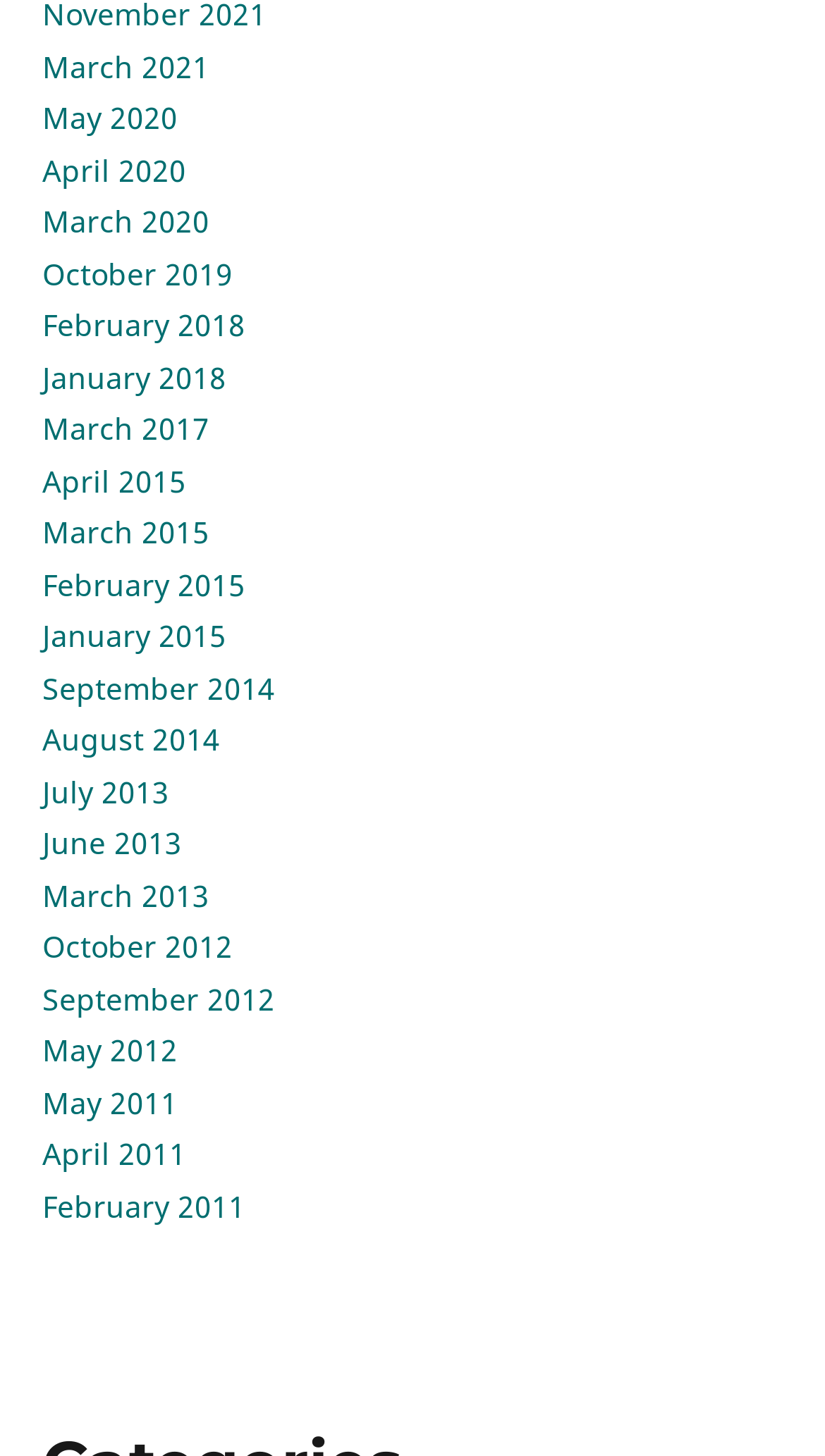Please find the bounding box coordinates of the element that needs to be clicked to perform the following instruction: "view February 2015". The bounding box coordinates should be four float numbers between 0 and 1, represented as [left, top, right, bottom].

[0.051, 0.388, 0.297, 0.415]